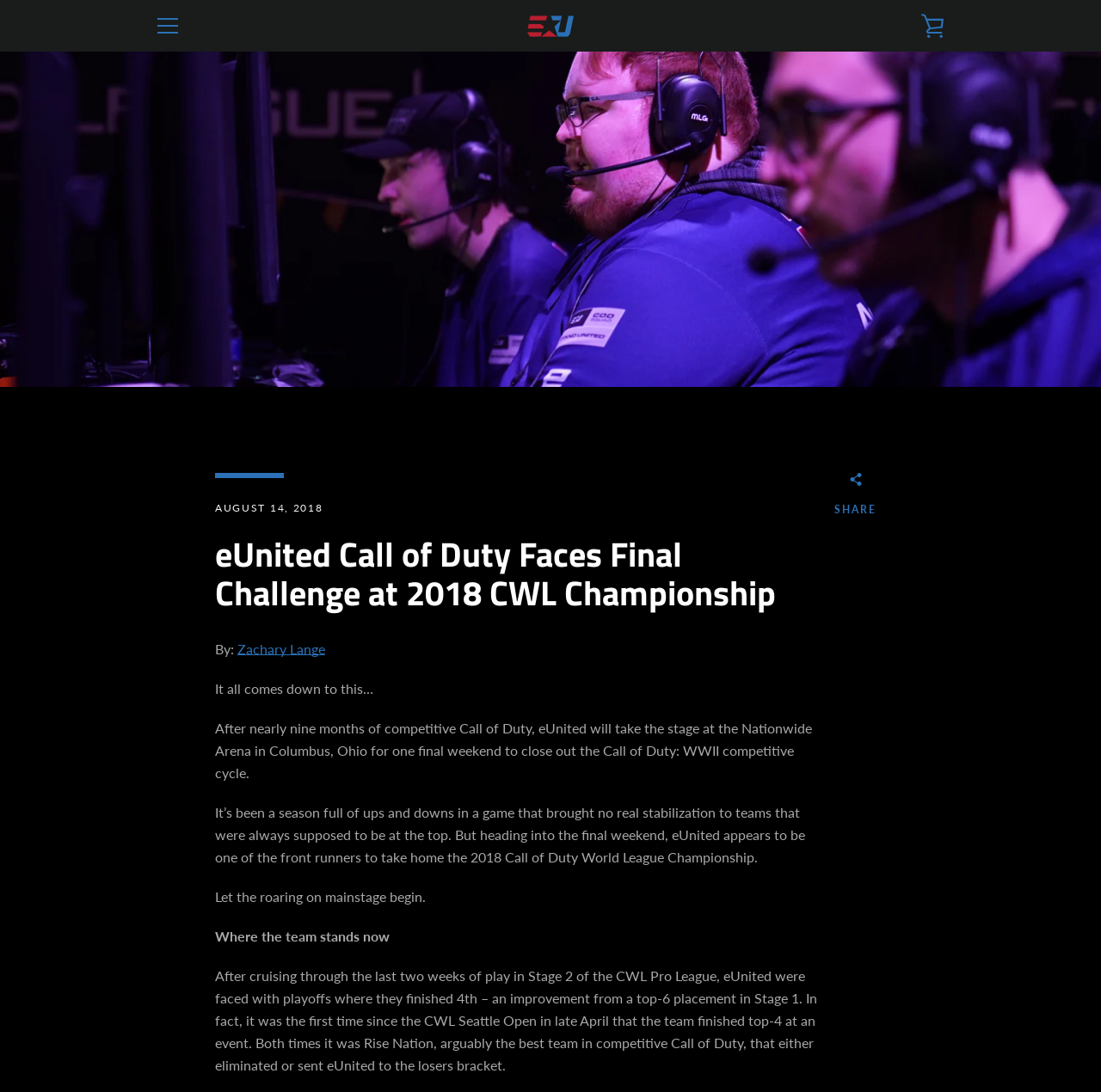Please mark the bounding box coordinates of the area that should be clicked to carry out the instruction: "Click on 'Show Ingredients'".

None